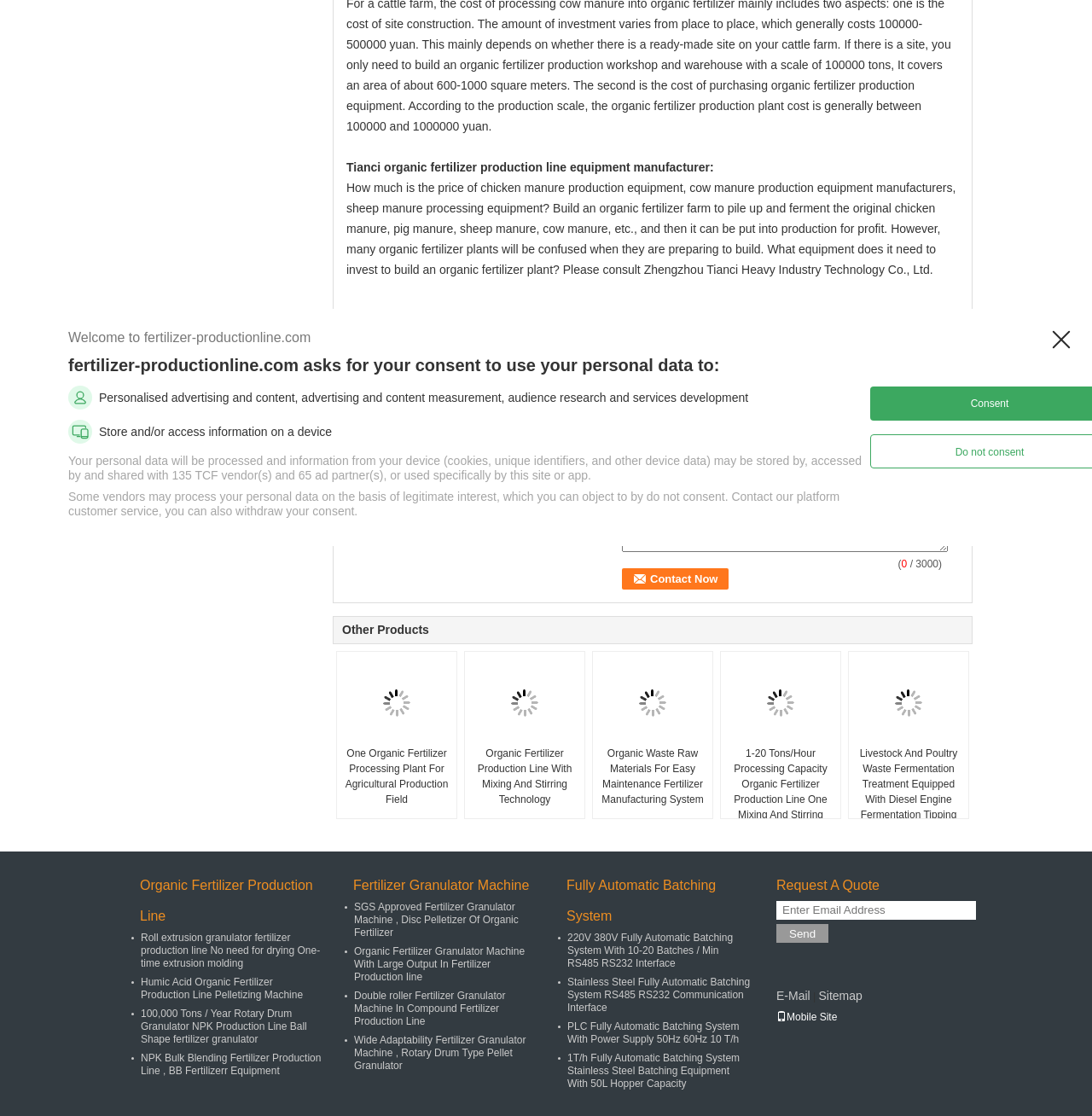Identify the bounding box coordinates of the clickable region to carry out the given instruction: "View the 'fertilizer production plant' page".

[0.342, 0.282, 0.444, 0.293]